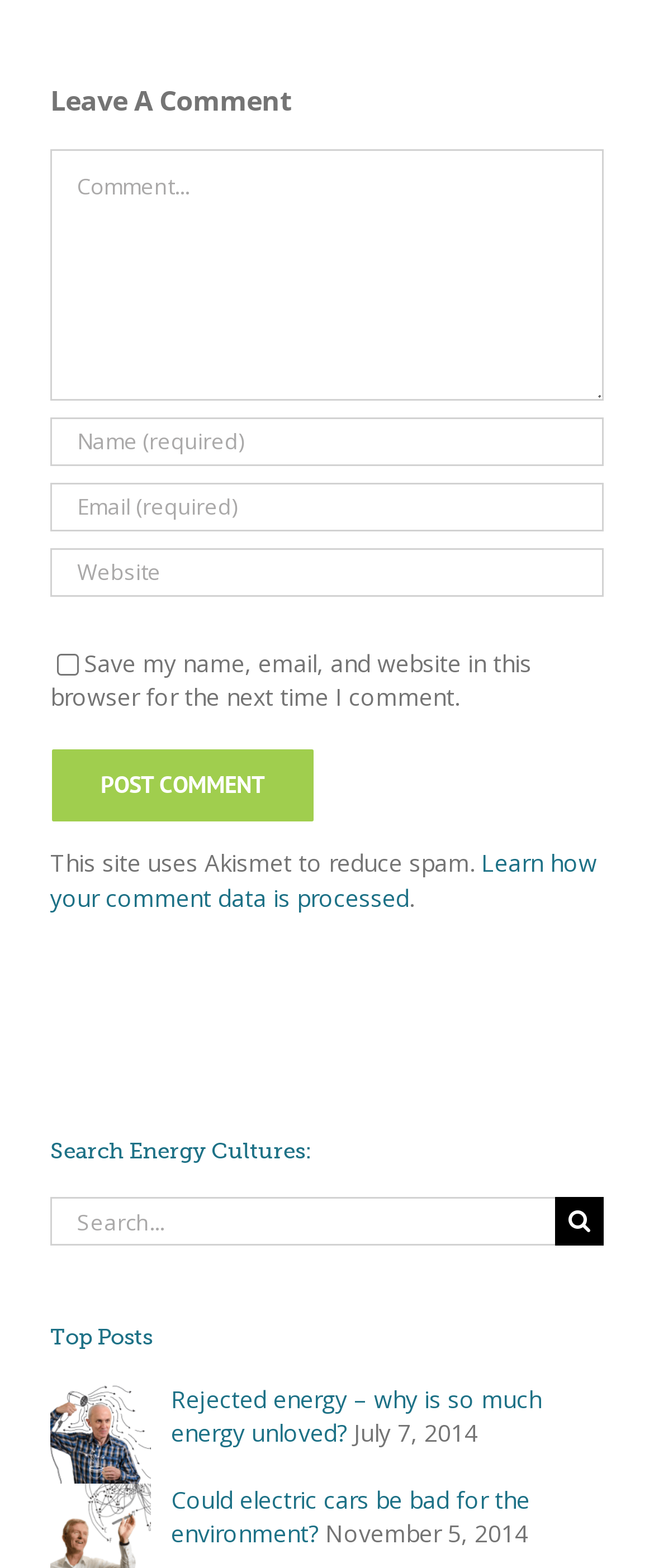Identify the bounding box coordinates for the region to click in order to carry out this instruction: "Leave a comment". Provide the coordinates using four float numbers between 0 and 1, formatted as [left, top, right, bottom].

[0.077, 0.095, 0.923, 0.255]